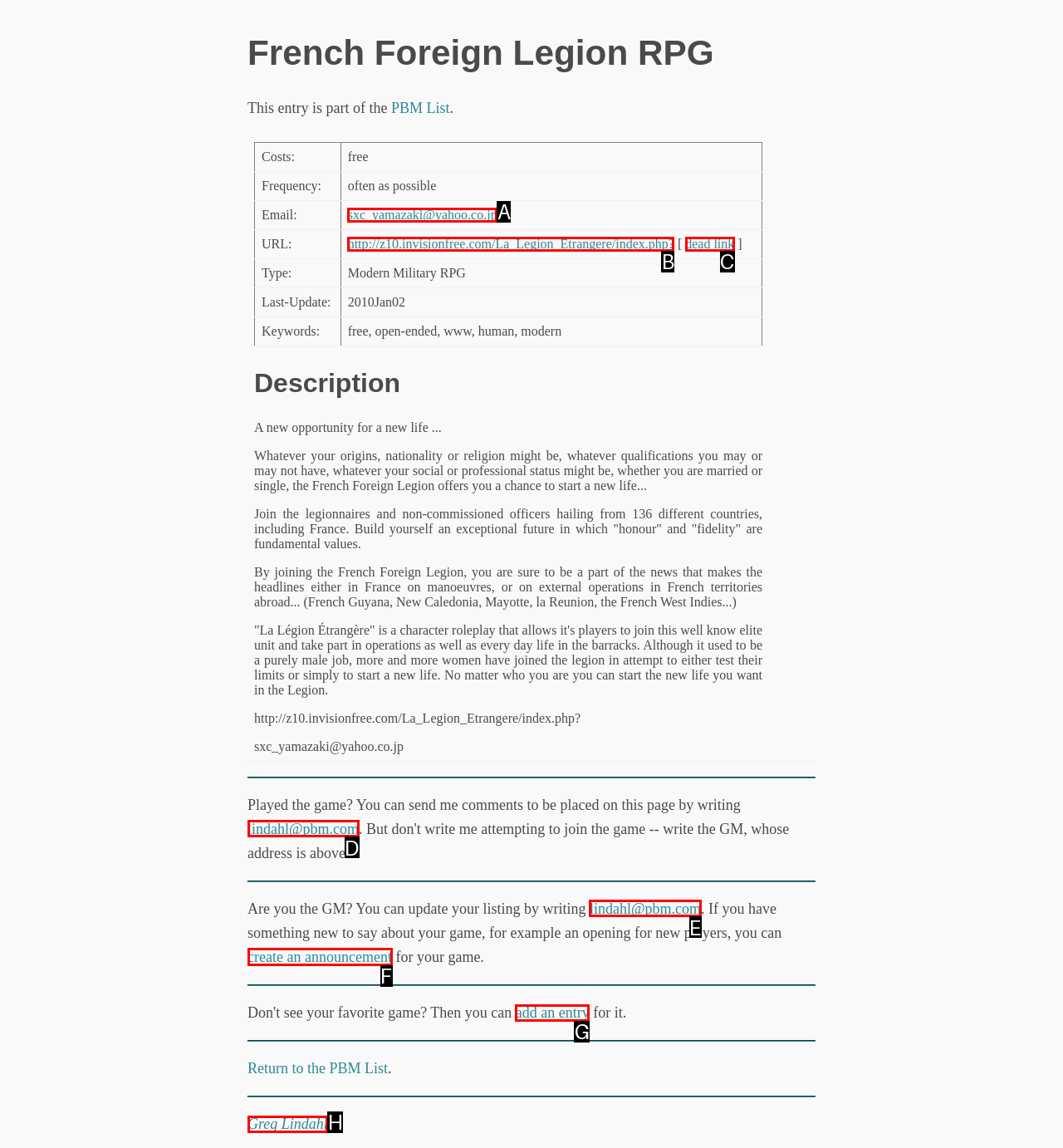Identify the correct option to click in order to complete this task: Create an announcement for your game
Answer with the letter of the chosen option directly.

F